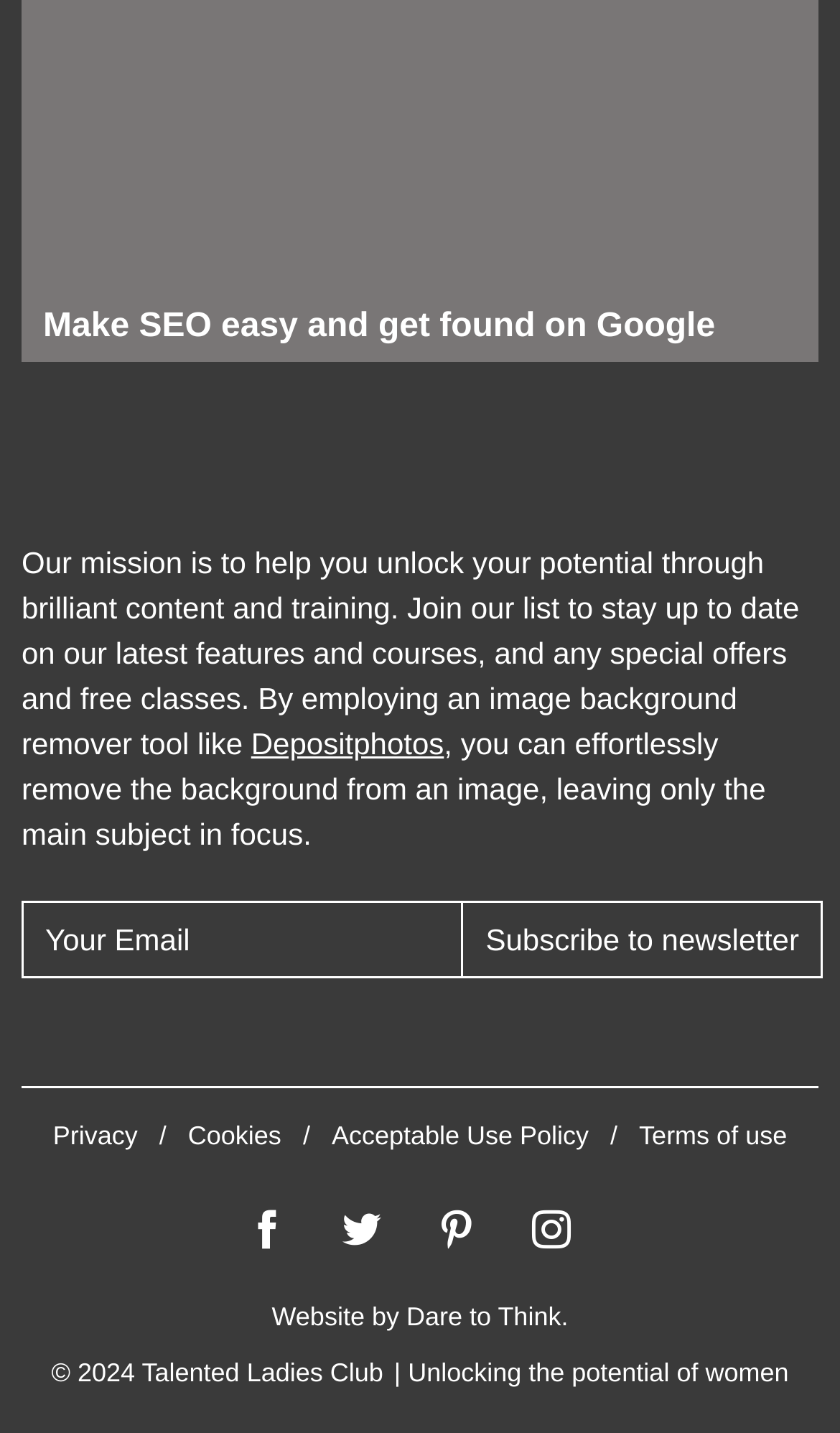Analyze the image and give a detailed response to the question:
What is the purpose of the textbox?

The purpose of the textbox is to enter an email address, as indicated by the label 'Your Email' and the fact that it is a required field for subscribing to the newsletter.